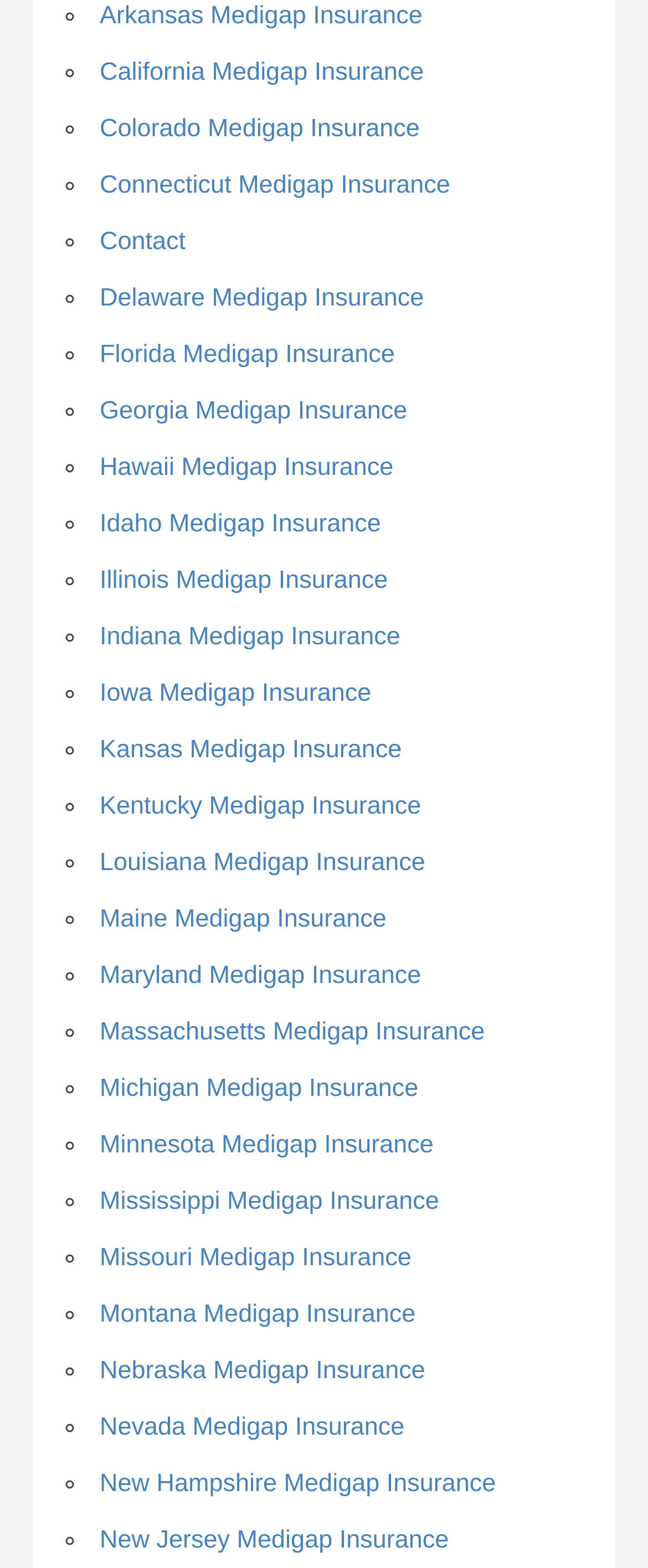Are all links related to Medigap Insurance?
Please respond to the question with as much detail as possible.

I examined the list of links and found that all of them are related to Medigap Insurance, except for one that says 'Contact', which is not directly related to Medigap Insurance.